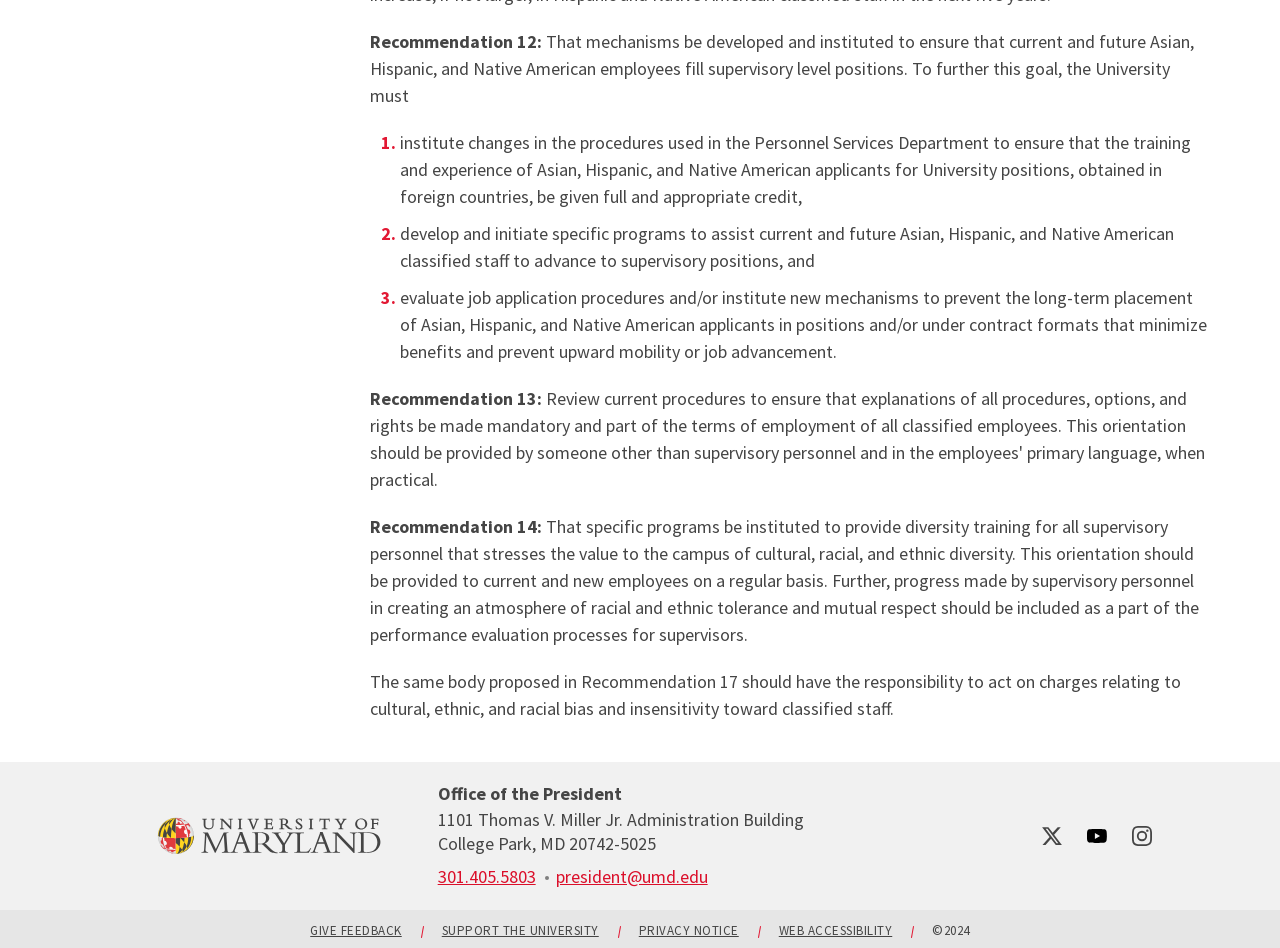Locate the bounding box coordinates for the element described below: "301.405.5803". The coordinates must be four float values between 0 and 1, formatted as [left, top, right, bottom].

[0.342, 0.91, 0.418, 0.938]